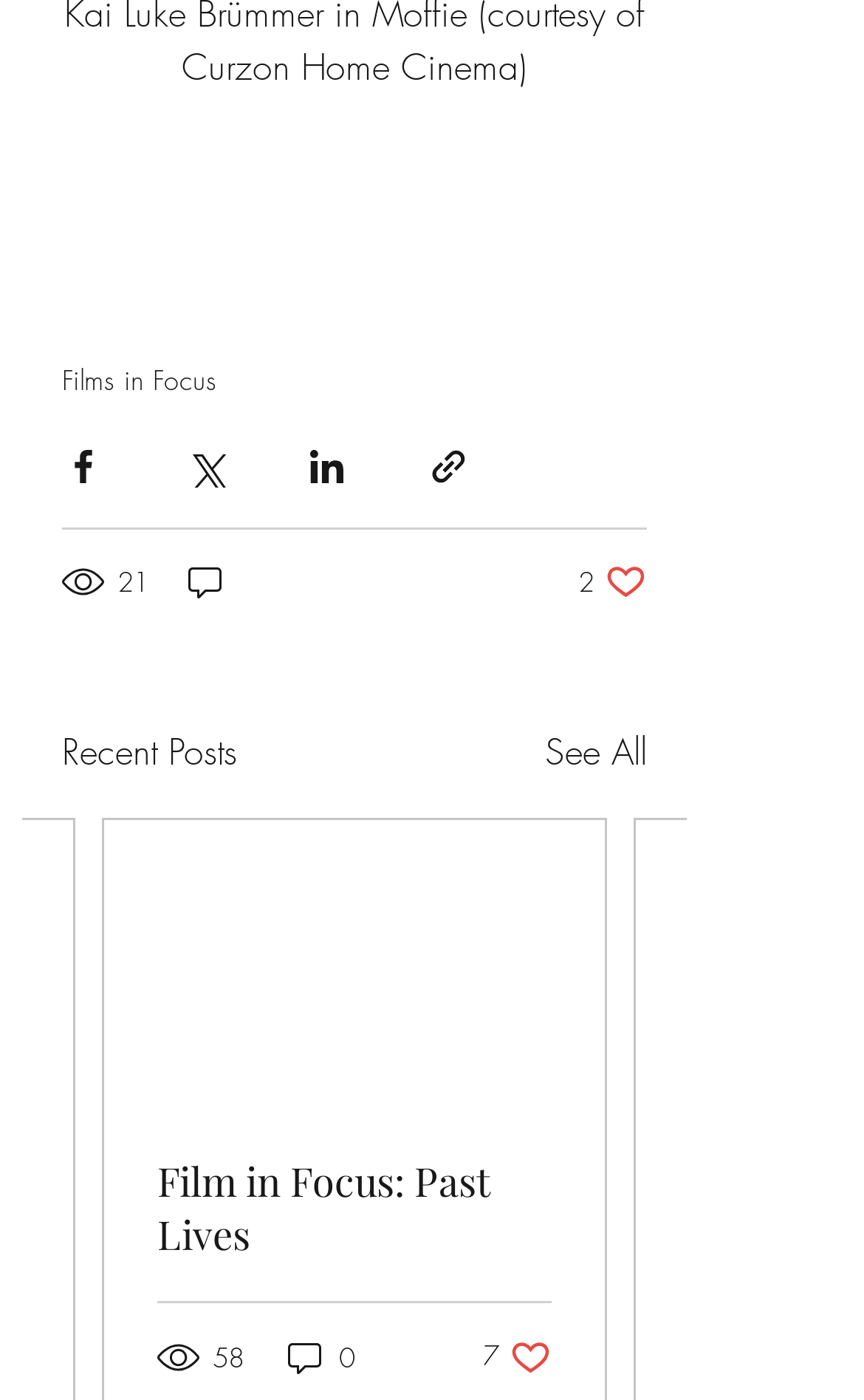Please predict the bounding box coordinates (top-left x, top-left y, bottom-right x, bottom-right y) for the UI element in the screenshot that fits the description: Film in Focus: Past Lives

[0.182, 0.825, 0.638, 0.901]